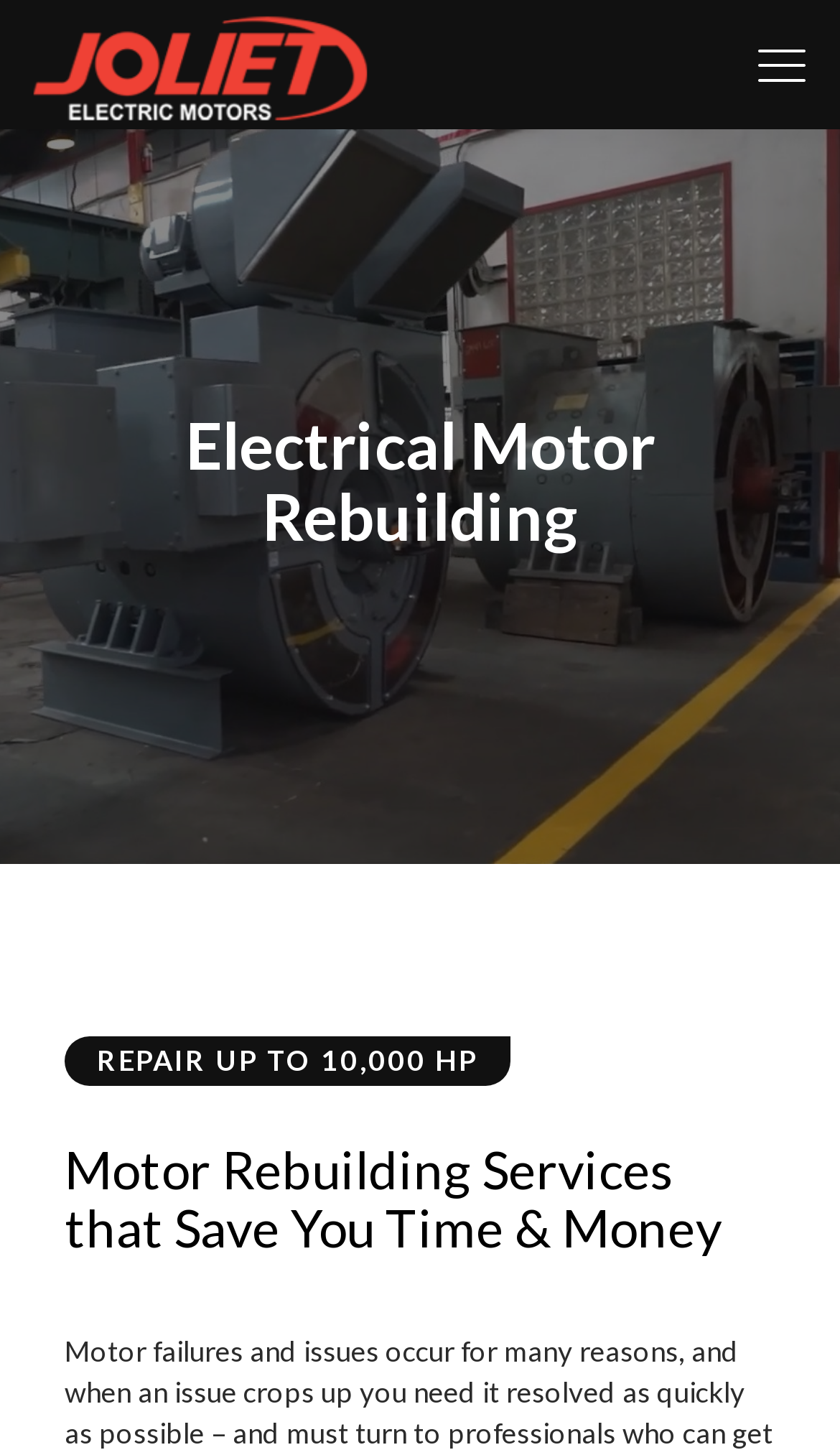Determine the bounding box coordinates of the UI element that matches the following description: "aria-label="Mobile menu"". The coordinates should be four float numbers between 0 and 1 in the format [left, top, right, bottom].

[0.887, 0.019, 0.974, 0.07]